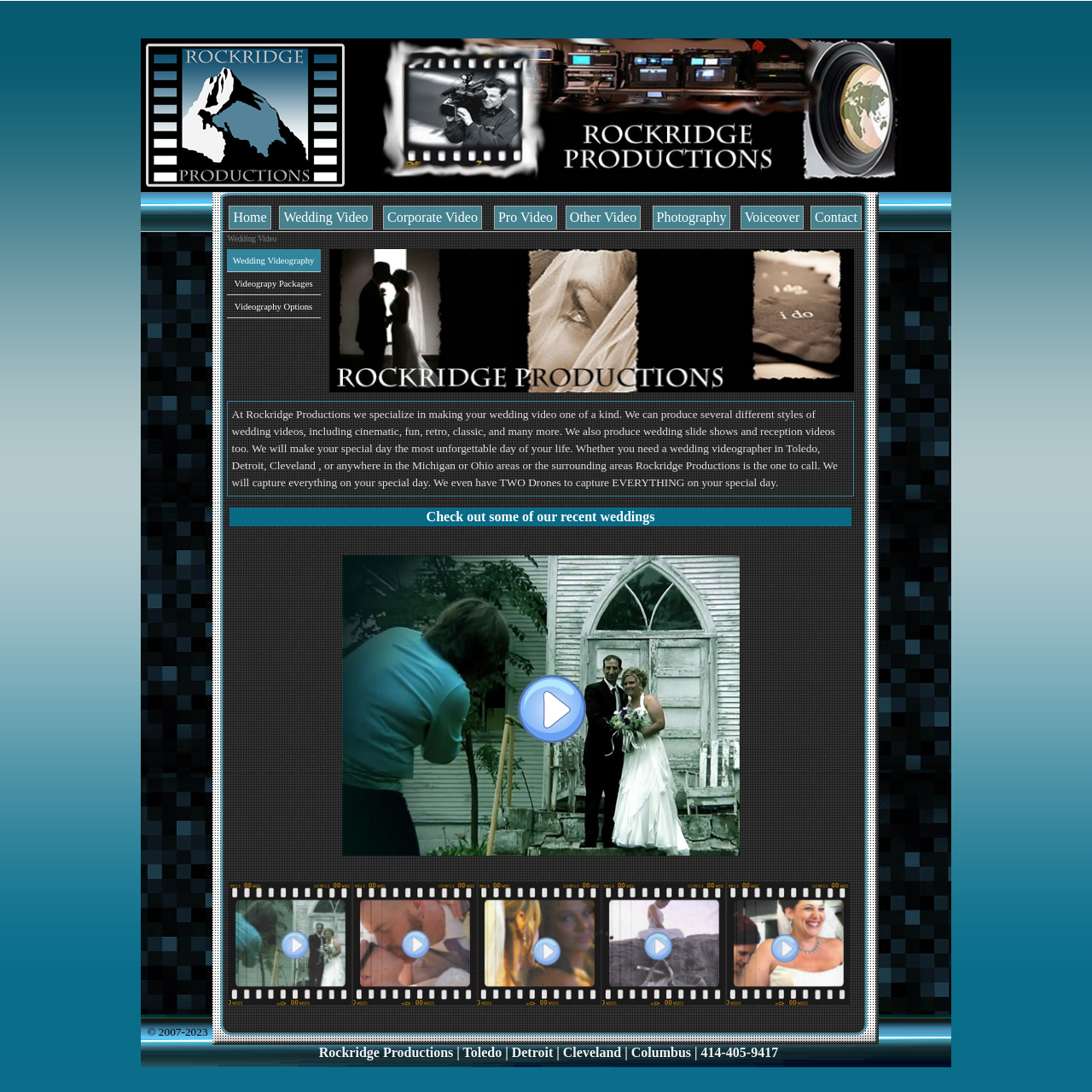Determine the bounding box coordinates of the clickable region to carry out the instruction: "Check out 'Videography Packages' option".

[0.21, 0.249, 0.291, 0.27]